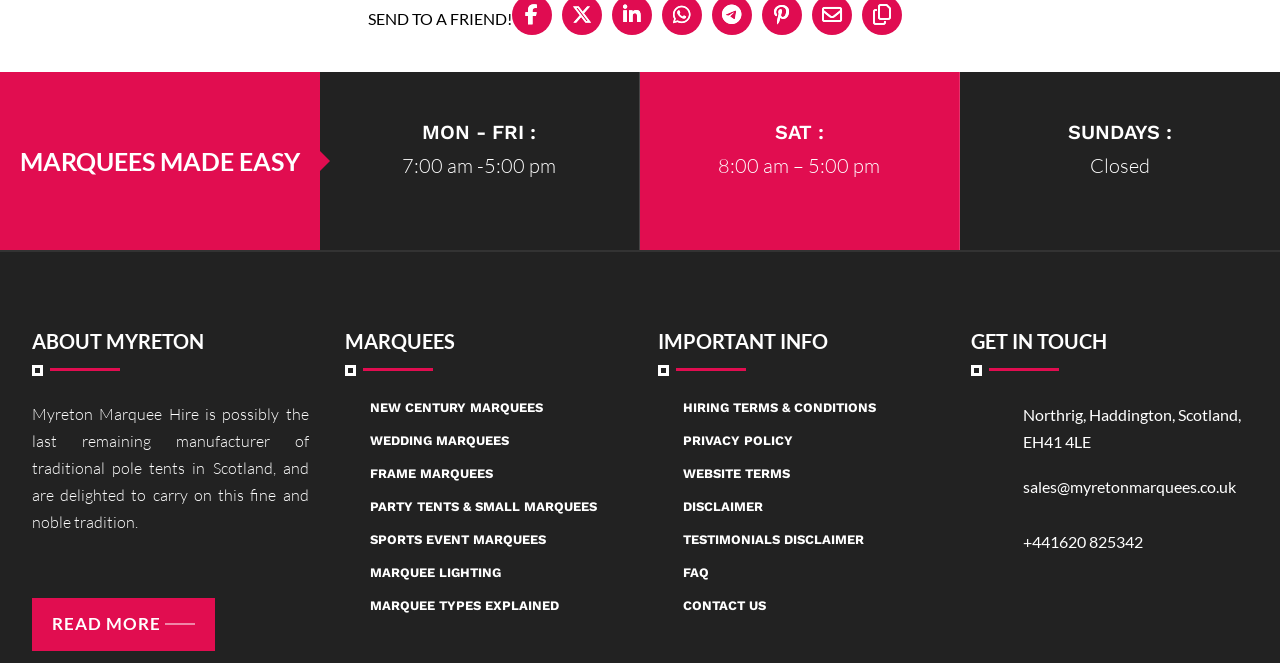Find the bounding box of the UI element described as follows: "New Century Marquees".

[0.289, 0.603, 0.424, 0.625]